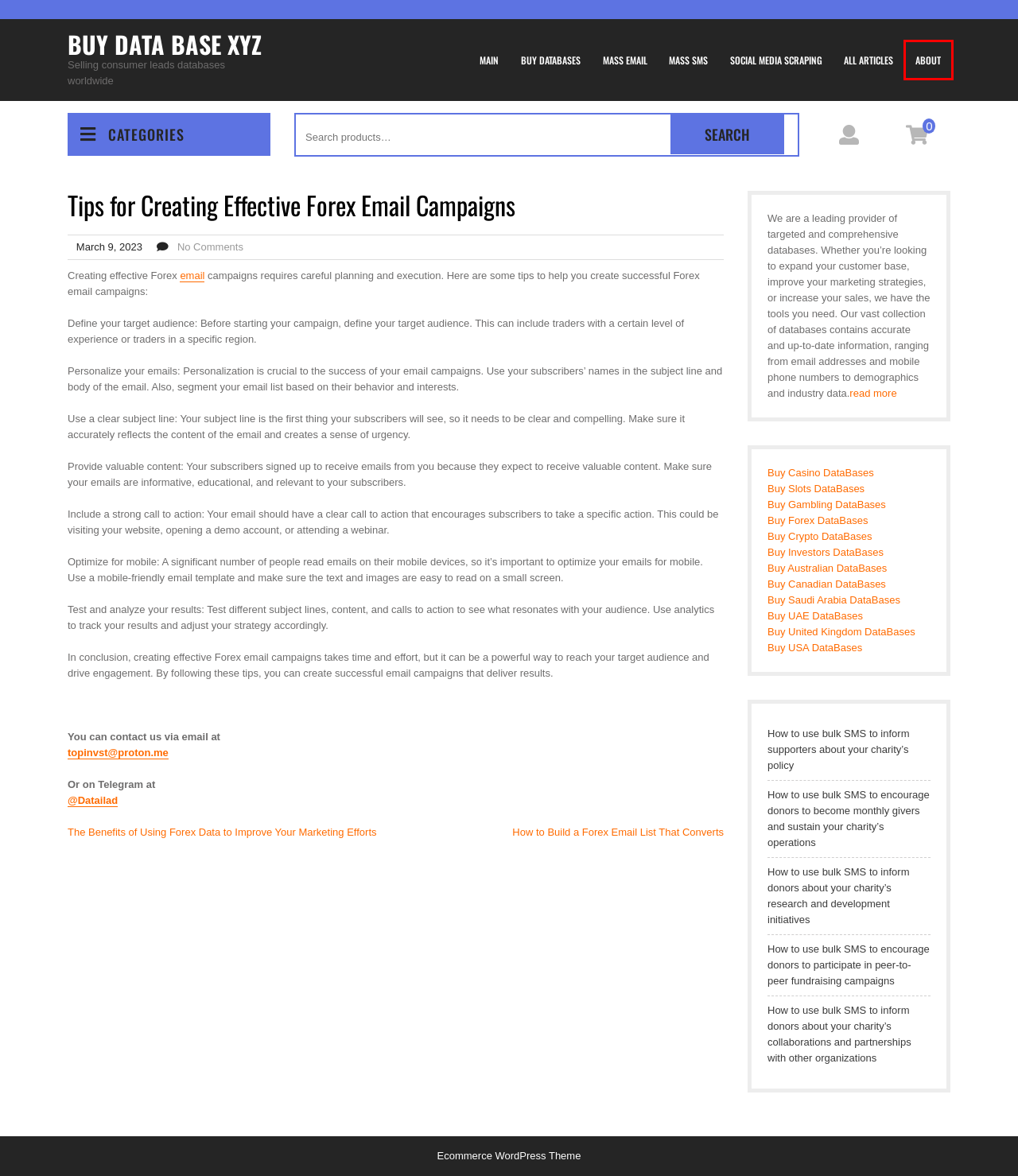You are provided with a screenshot of a webpage that includes a red rectangle bounding box. Please choose the most appropriate webpage description that matches the new webpage after clicking the element within the red bounding box. Here are the candidates:
A. Saudi Arabia DataBases Archives - Buy Data Base XYZ
B. Canadian DataBases Archives - Buy Data Base XYZ
C. All articles Archives - Buy Data Base XYZ
D. Crypto DataBases Archives - Buy Data Base XYZ
E. About Buy Data Base XYZ - Buy Data Base XYZ
F. Investors DataBases Archives - Buy Data Base XYZ
G. Mass SMS Marketing Service - Buy Data Base XYZ
H. How to use bulk SMS to inform supporters about your charity's policy - Buy Data Base XYZ

E